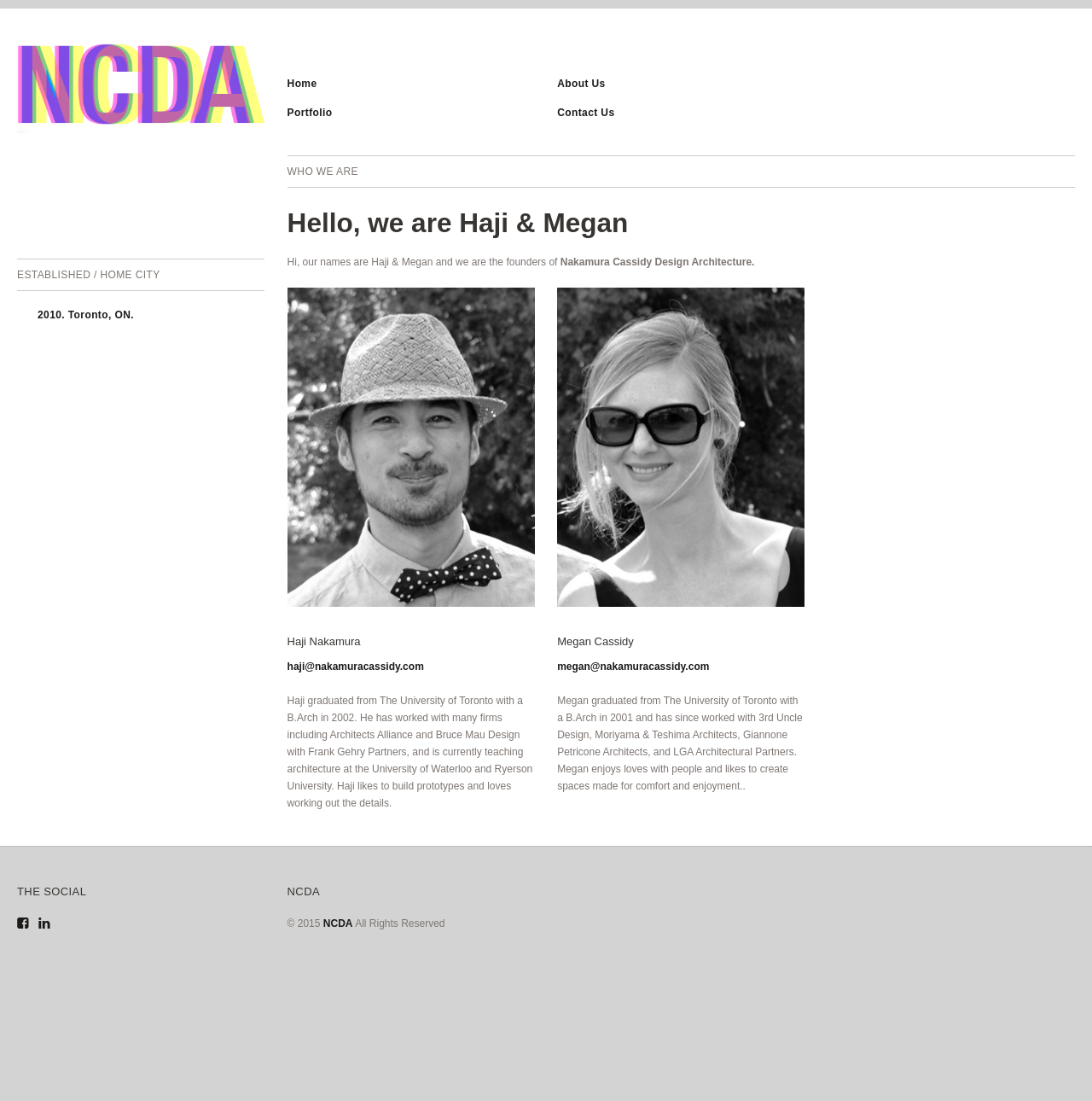Please identify the bounding box coordinates of the clickable element to fulfill the following instruction: "Contact Haji via email". The coordinates should be four float numbers between 0 and 1, i.e., [left, top, right, bottom].

[0.263, 0.6, 0.388, 0.611]